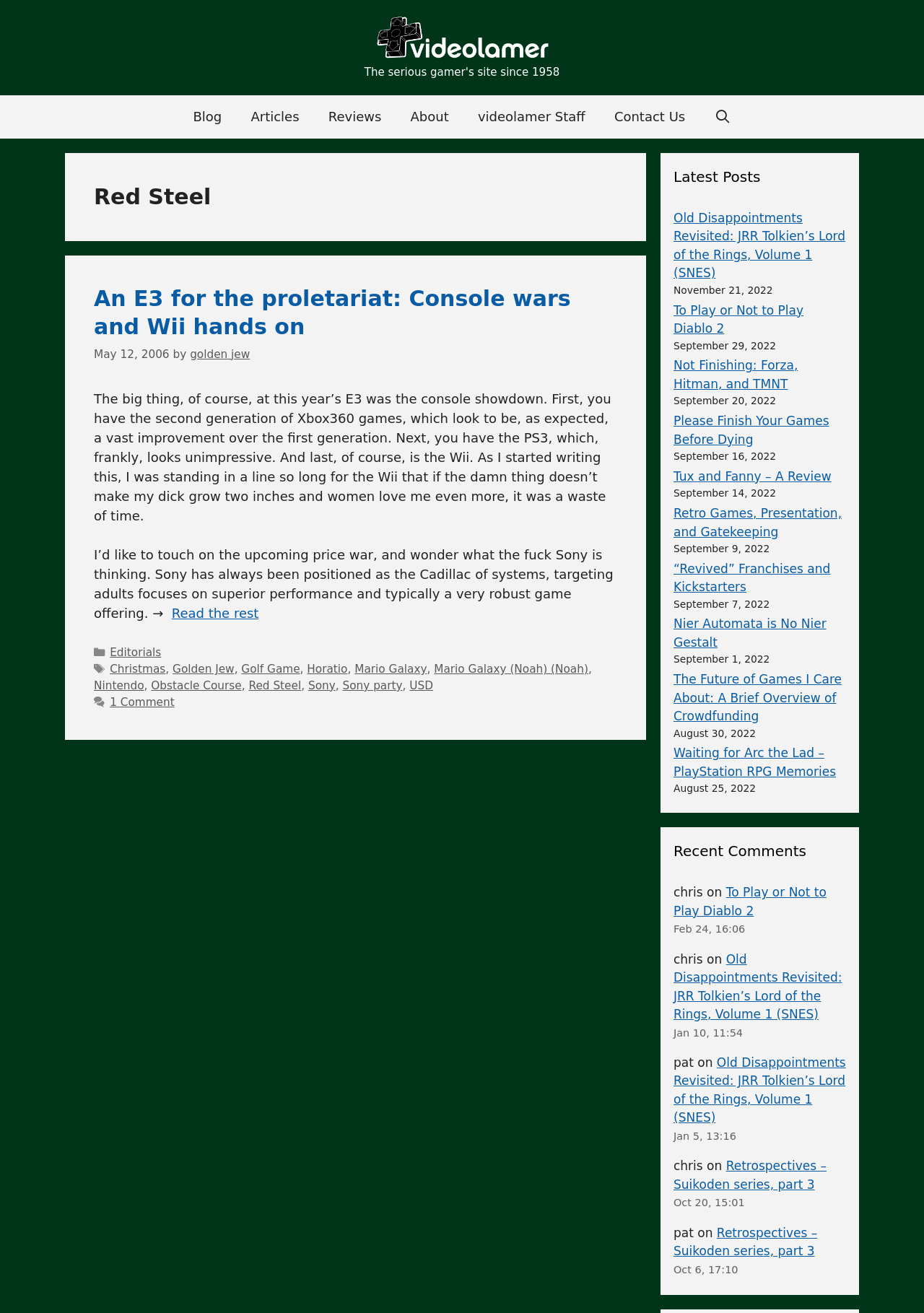What is the title of the article?
Refer to the image and give a detailed answer to the query.

The title of the article can be found in the header section of the webpage, which is 'Red Steel'. This is indicated by the heading element with the text 'Red Steel' at coordinates [0.102, 0.138, 0.668, 0.162].